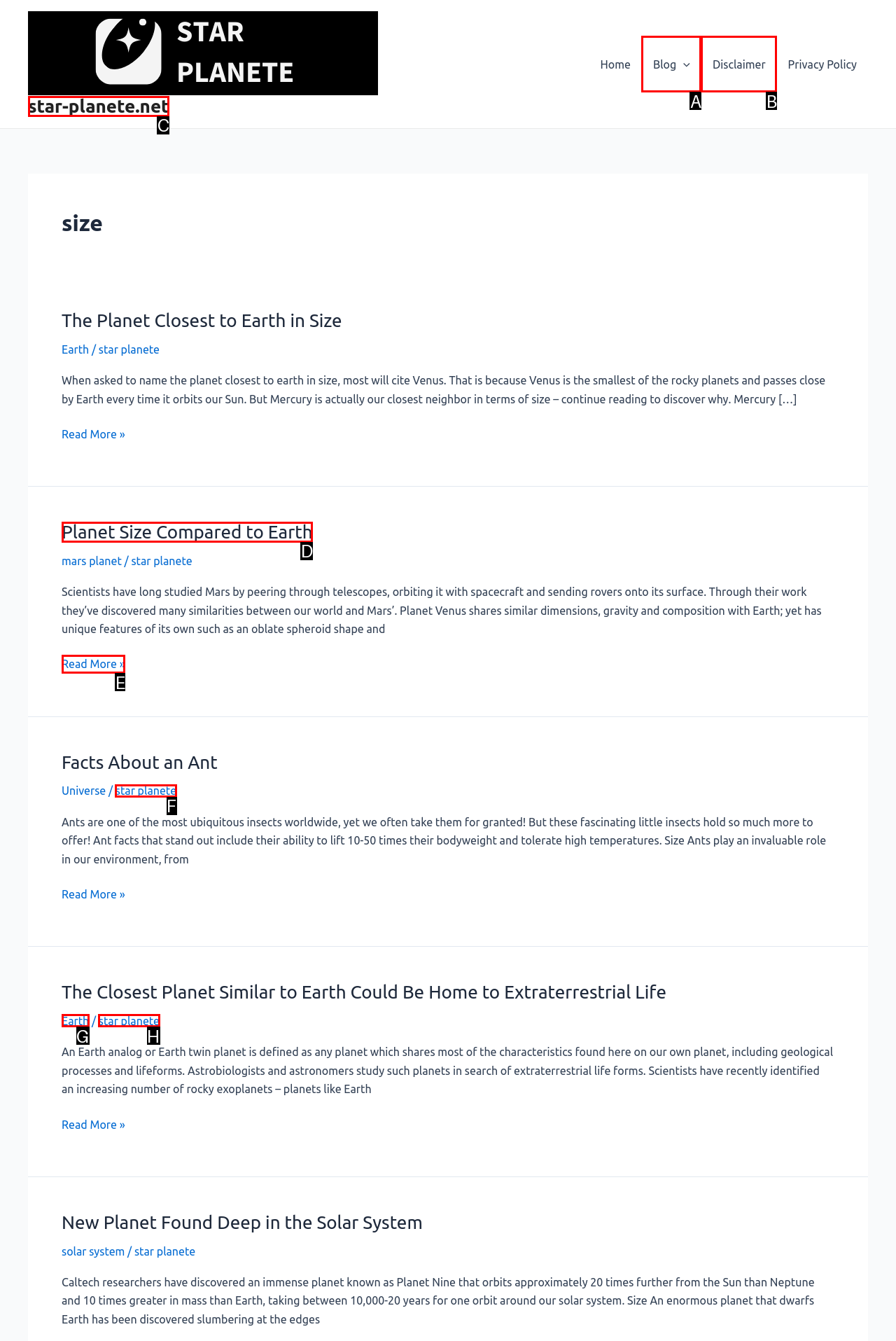Based on the description: Results – Week 1, find the HTML element that matches it. Provide your answer as the letter of the chosen option.

None